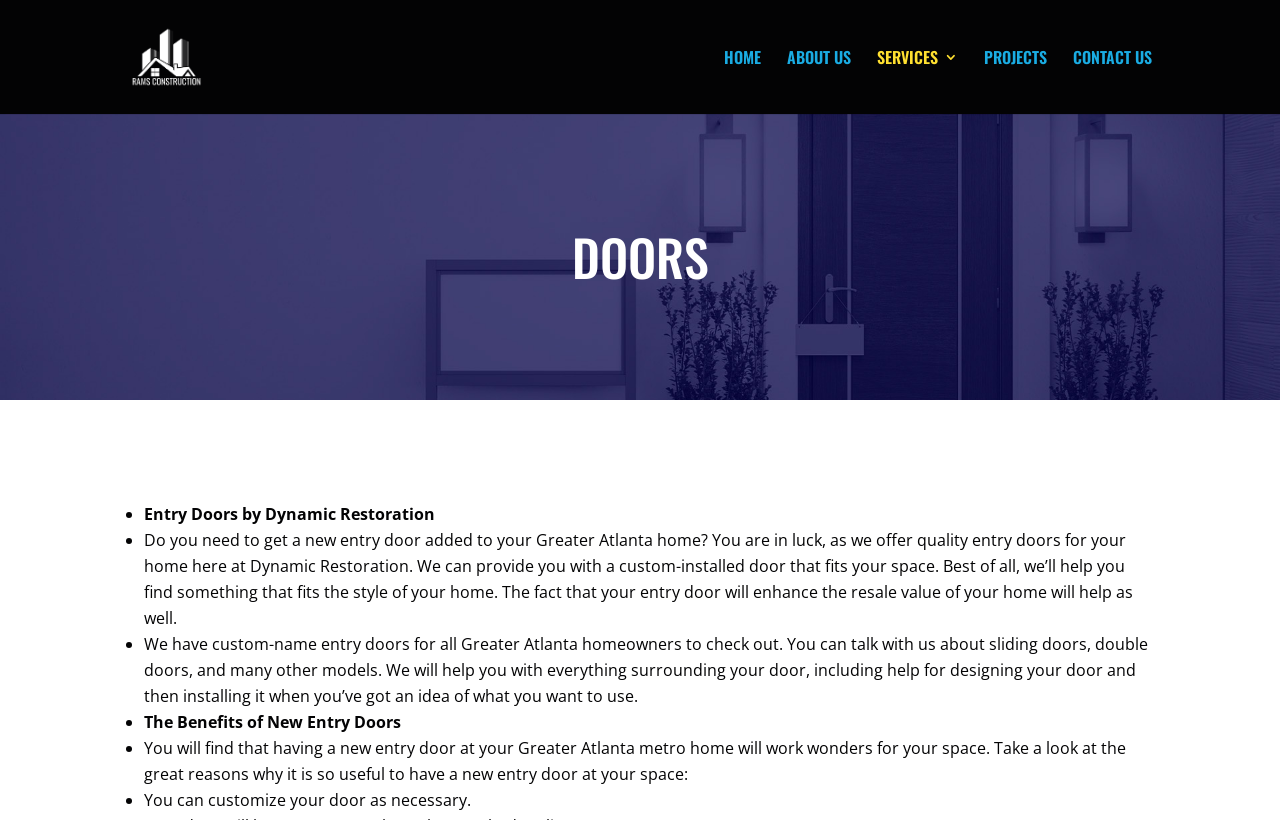Identify the bounding box of the UI element that matches this description: "alt="RAMS CONSTRUCTION"".

[0.102, 0.054, 0.185, 0.079]